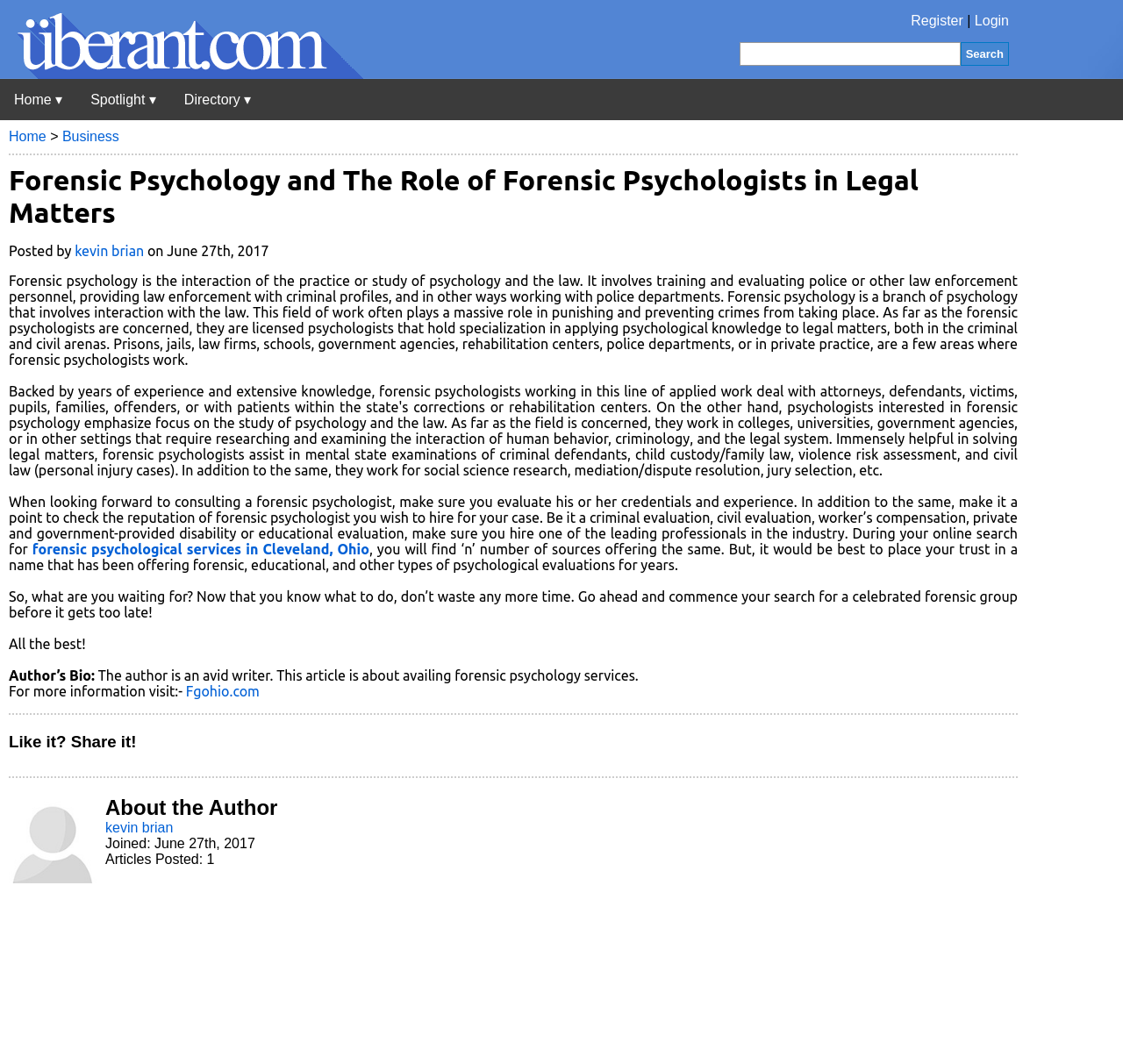Determine the bounding box coordinates of the region to click in order to accomplish the following instruction: "Search Uberant". Provide the coordinates as four float numbers between 0 and 1, specifically [left, top, right, bottom].

[0.855, 0.04, 0.898, 0.062]